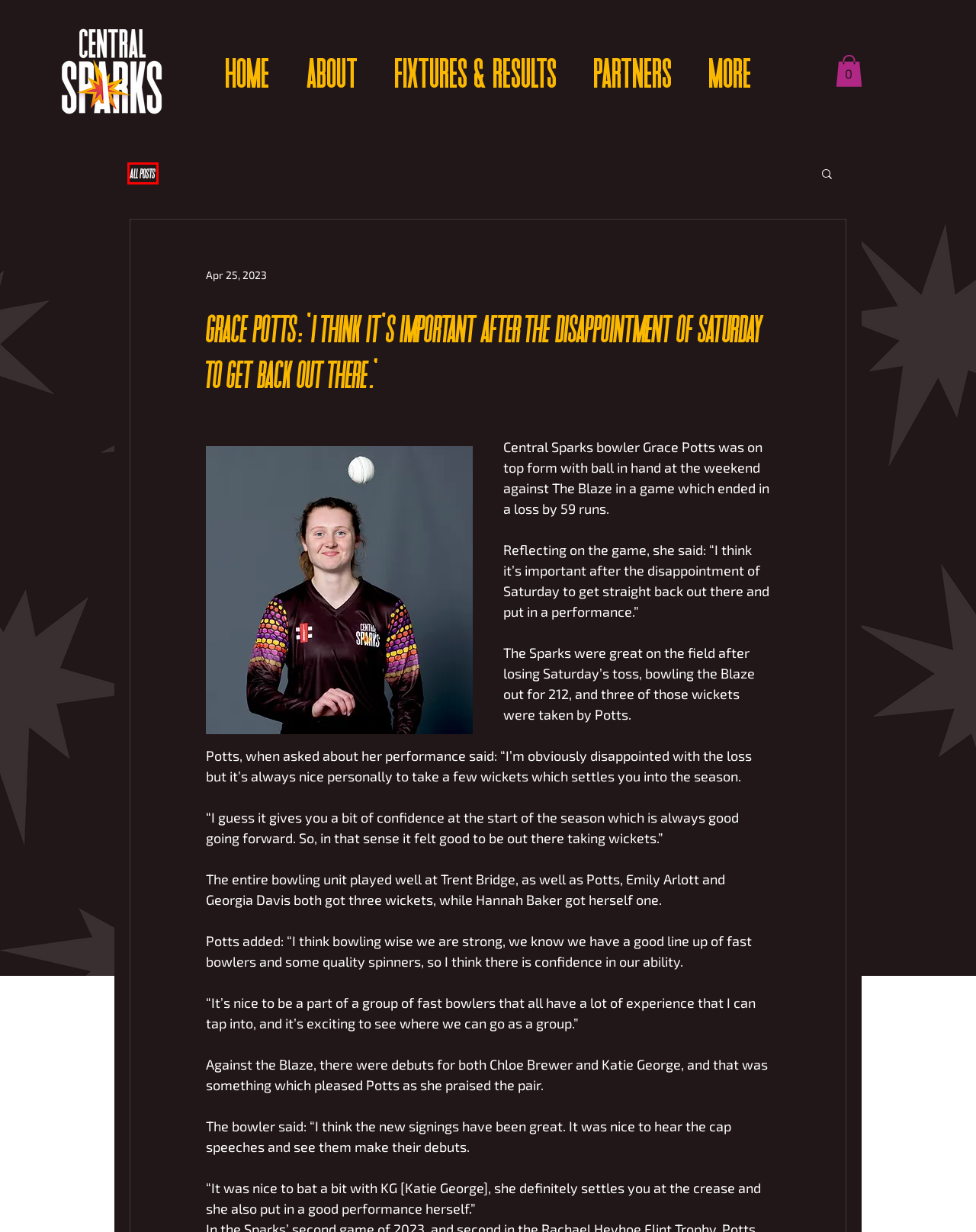You are provided a screenshot of a webpage featuring a red bounding box around a UI element. Choose the webpage description that most accurately represents the new webpage after clicking the element within the red bounding box. Here are the candidates:
A. Central Sparks | Women's Cricket | West Midlands | United Kingdom
B. Cart Page | Central Sparks
C. PARTNERS | CentralSparks
D. ABOUT  | CentralSparks
E. PICKING out DIAMONDS AND STARS
F. SPARKS CROSS LINE IN CANTERBURY THRILLER
G. NEWS  | CentralSparks
H. FIXTURES & RESULTS | CentralSparks

G